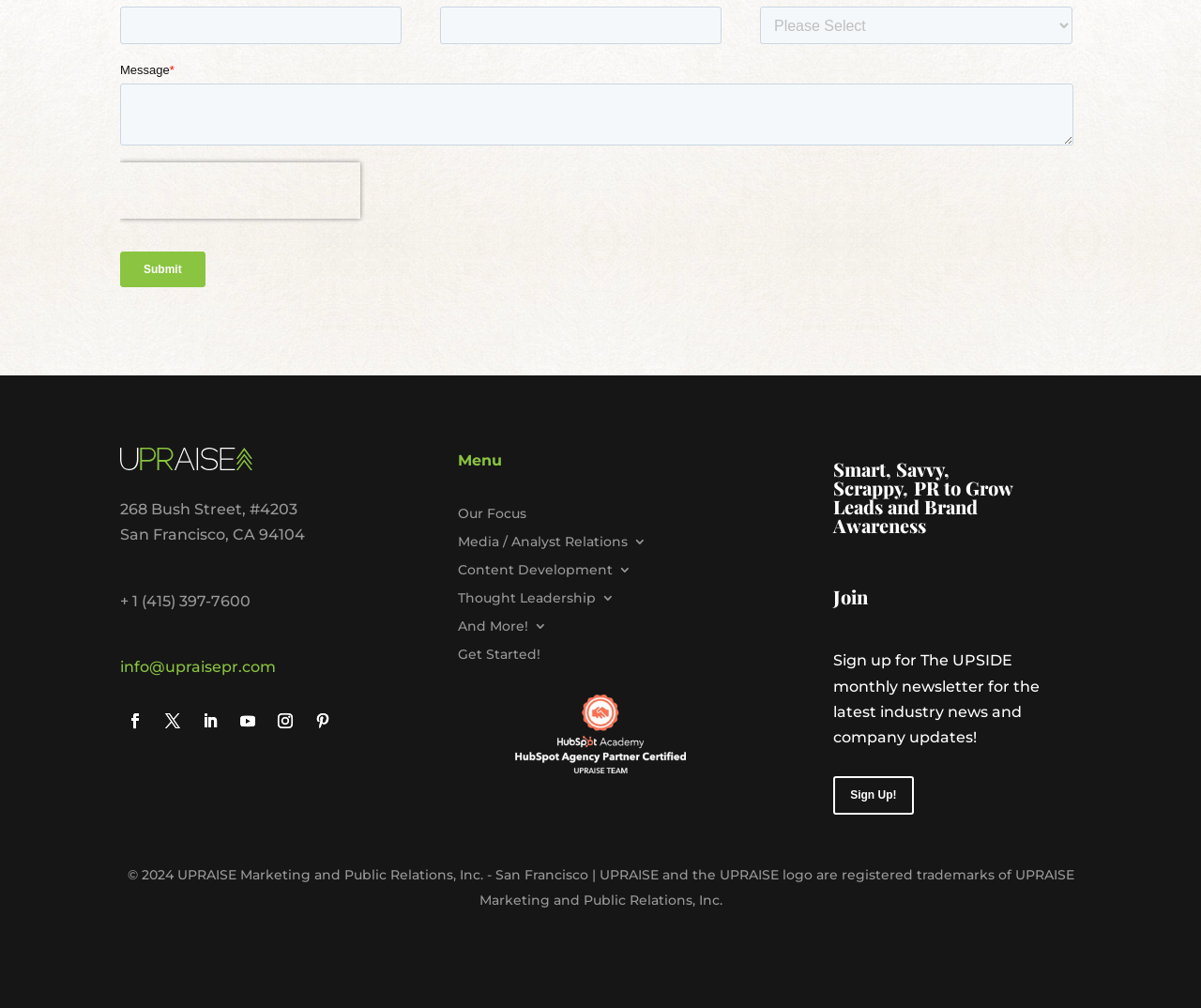Please give a succinct answer to the question in one word or phrase:
What is the street address of UPRAISE Marketing and Public Relations, Inc.?

268 Bush Street, #4203